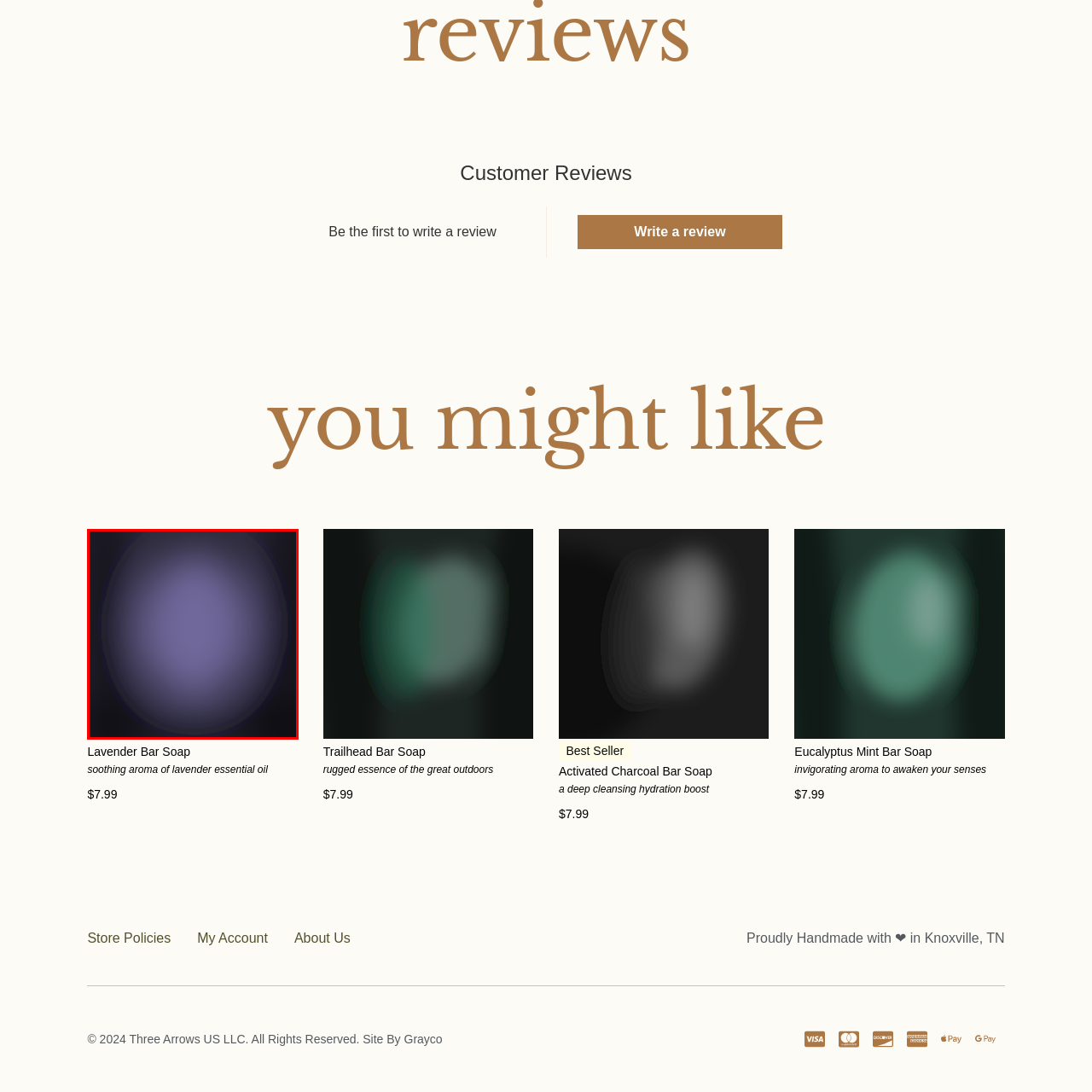What atmosphere does the image reflect?
Study the image highlighted with a red bounding box and respond to the question with a detailed answer.

The caption describes the overall atmosphere complemented by the image as an inviting ambiance, perfect for attracting customers interested in calming scents and high-quality skincare products.